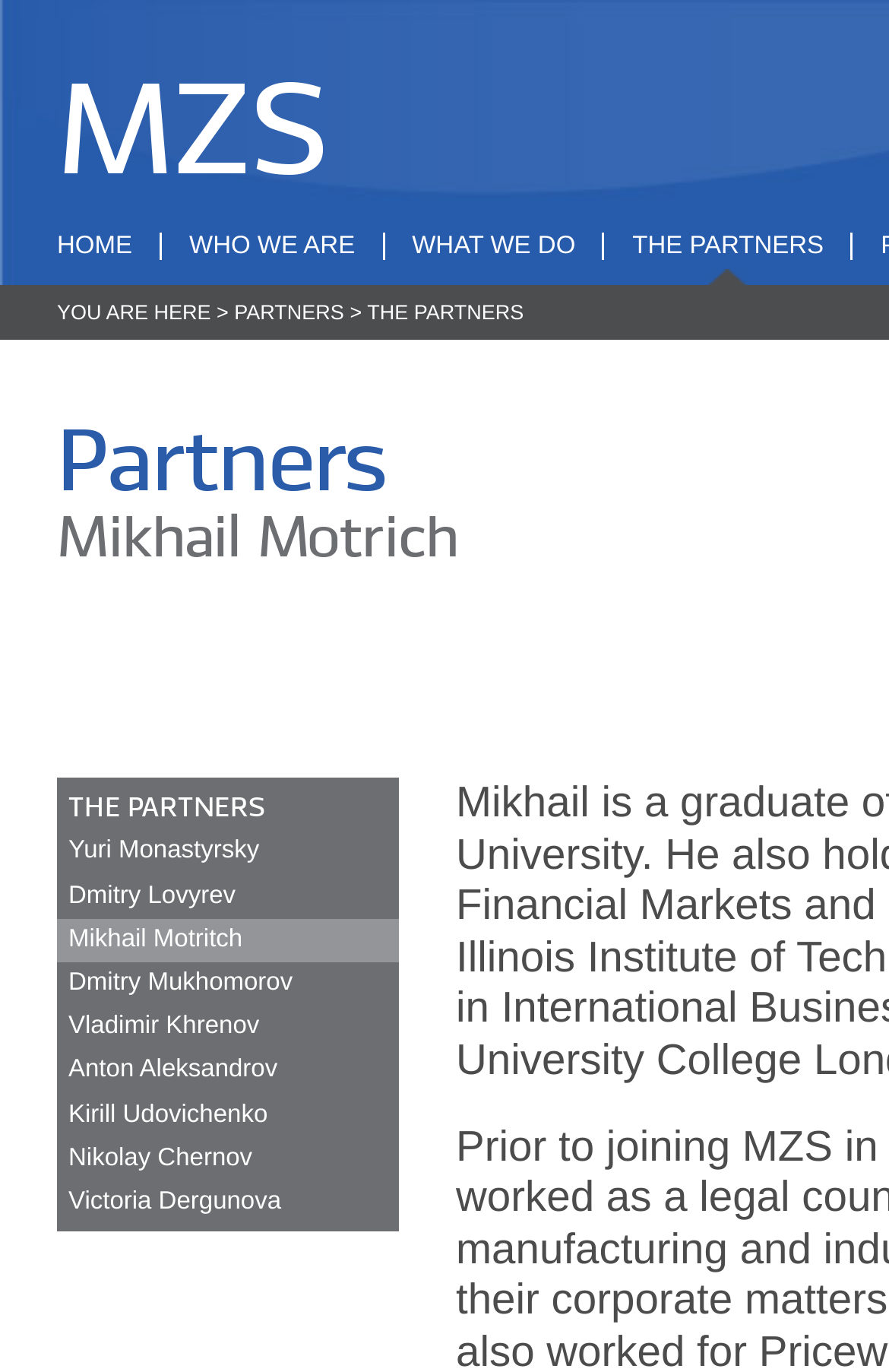Indicate the bounding box coordinates of the element that must be clicked to execute the instruction: "check Yuri Monastyrsky's profile". The coordinates should be given as four float numbers between 0 and 1, i.e., [left, top, right, bottom].

[0.064, 0.606, 0.449, 0.638]